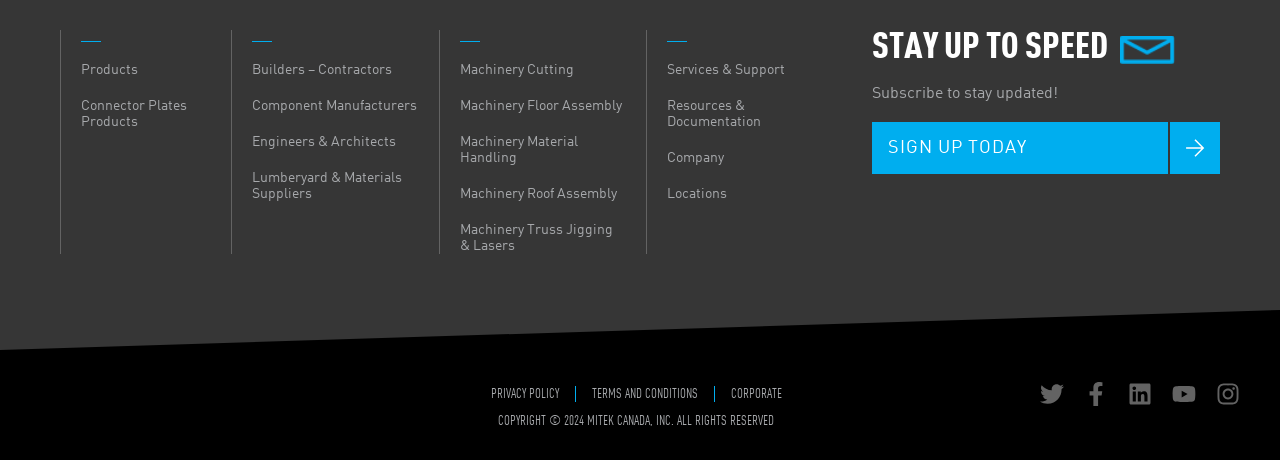Indicate the bounding box coordinates of the element that needs to be clicked to satisfy the following instruction: "Read PRIVACY POLICY". The coordinates should be four float numbers between 0 and 1, i.e., [left, top, right, bottom].

[0.383, 0.841, 0.436, 0.871]